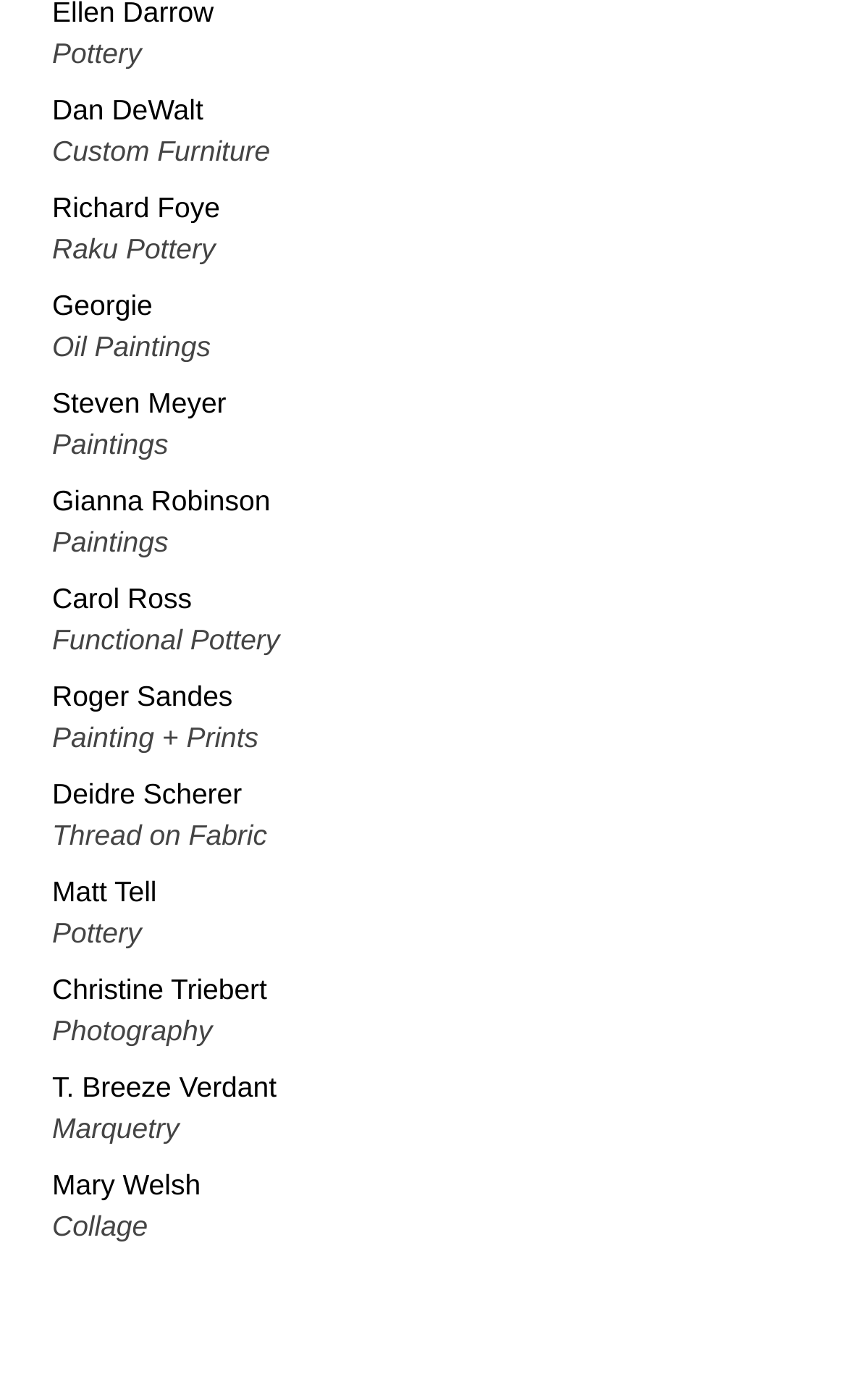Locate the bounding box coordinates of the element I should click to achieve the following instruction: "check out Steven Meyer's work".

[0.062, 0.276, 0.267, 0.299]